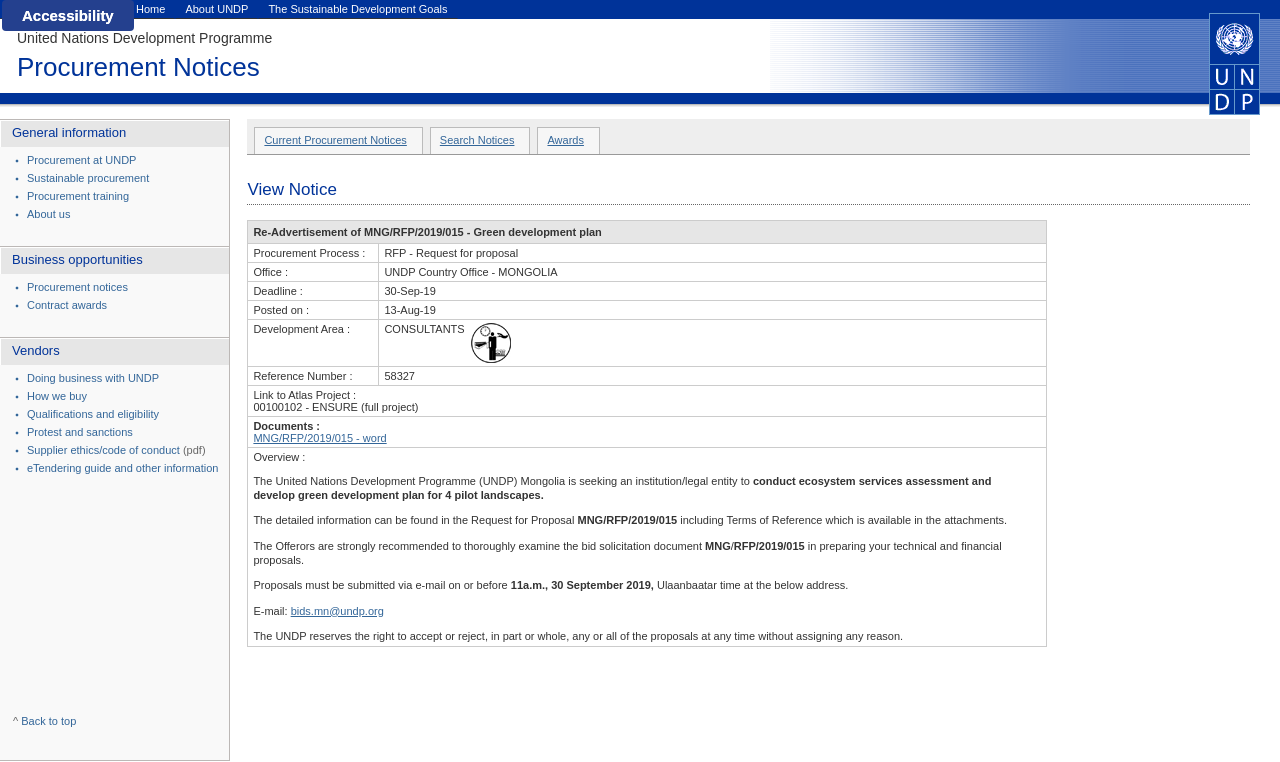What type of content is presented on this webpage?
Please give a well-detailed answer to the question.

The webpage appears to be presenting procurement notices, specifically the 'Re-Advertisement of MNG/RFP/2019' notice. The content of the webpage is focused on providing information about this notice, and the layout and structure of the webpage suggest that it is a formal or official document.